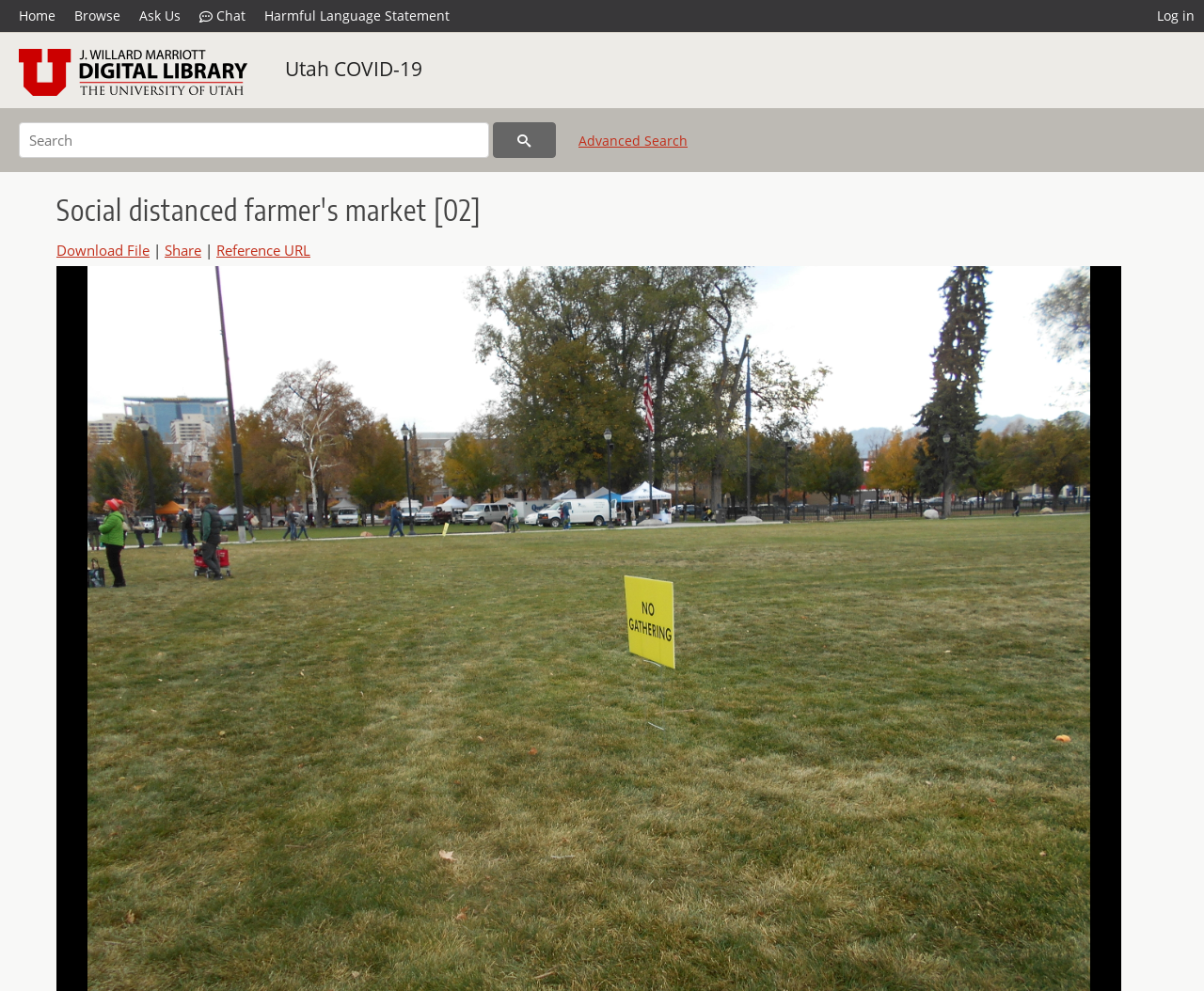Is the image shareable?
Refer to the image and provide a concise answer in one word or phrase.

Yes